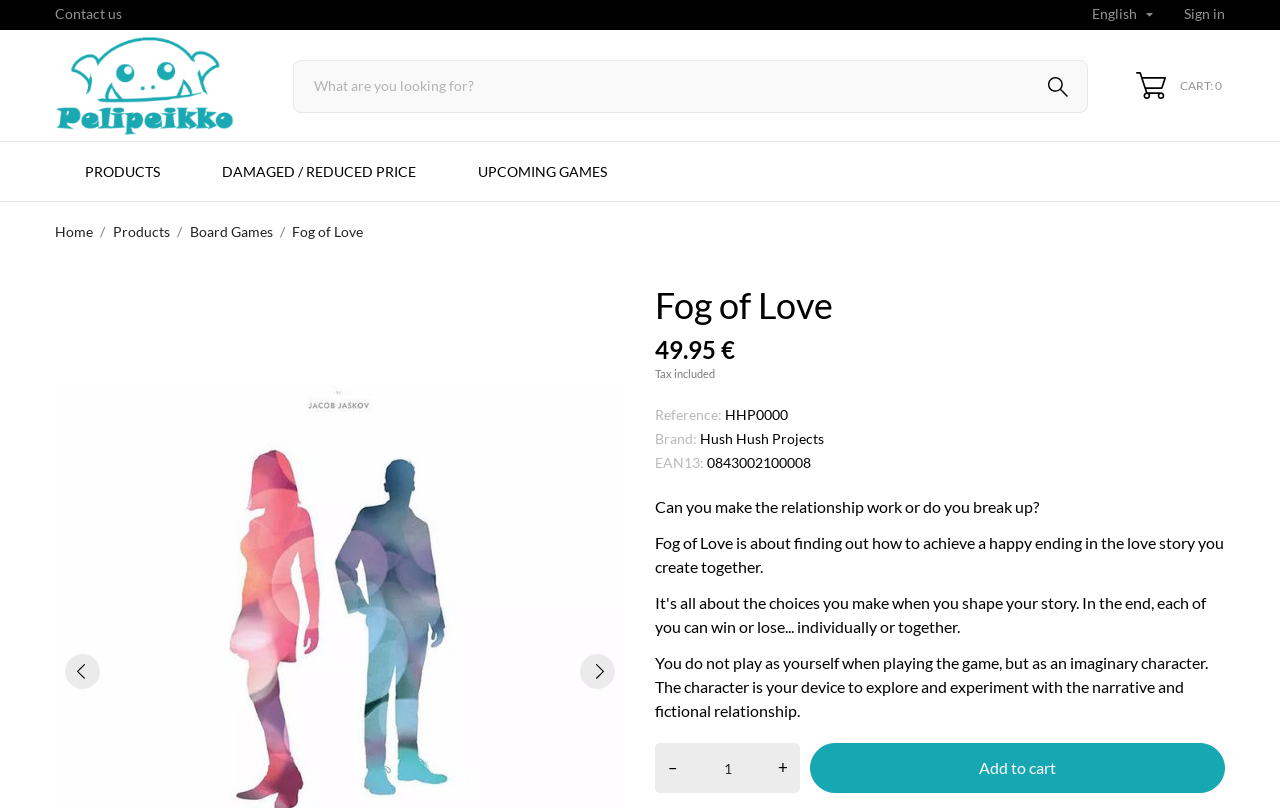Can you identify the bounding box coordinates of the clickable region needed to carry out this instruction: 'Change language'? The coordinates should be four float numbers within the range of 0 to 1, stated as [left, top, right, bottom].

[0.853, 0.005, 0.905, 0.032]